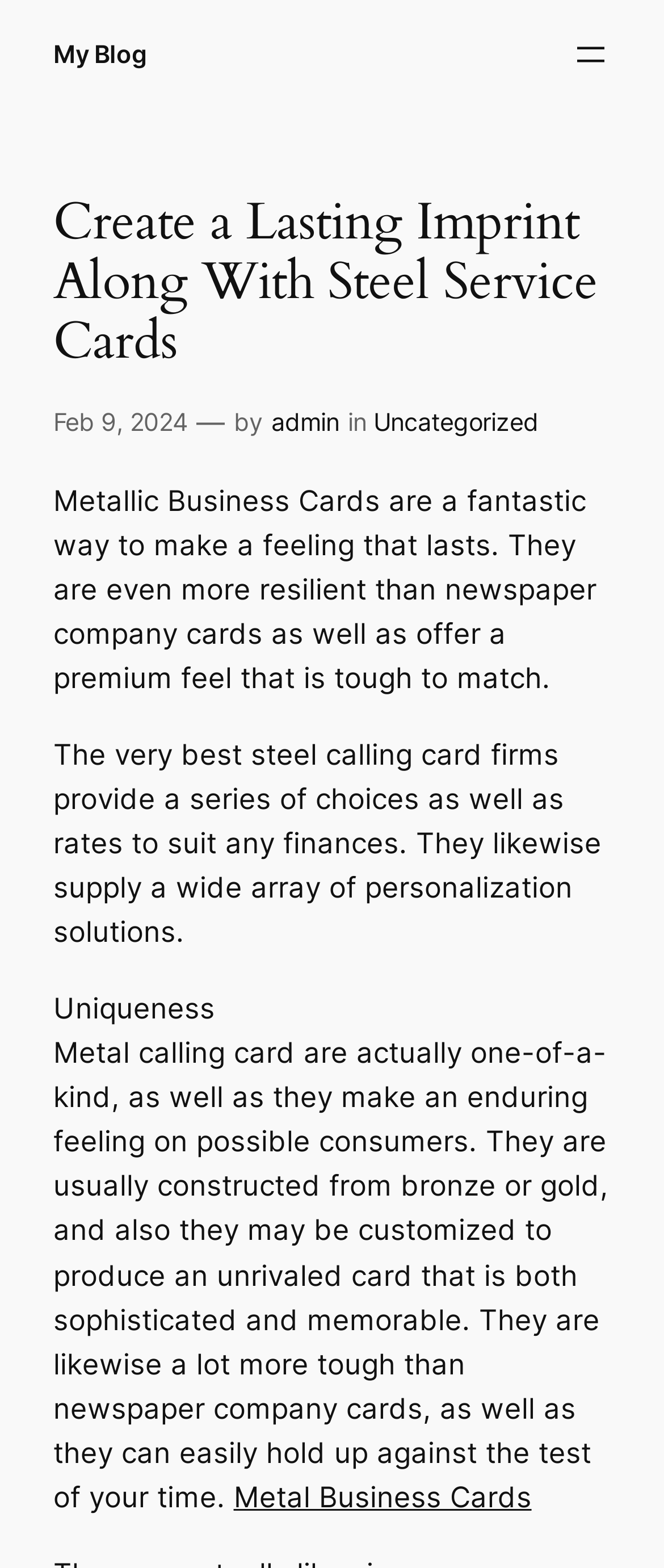Provide the bounding box coordinates of the HTML element this sentence describes: "My Blog". The bounding box coordinates consist of four float numbers between 0 and 1, i.e., [left, top, right, bottom].

[0.08, 0.025, 0.221, 0.043]